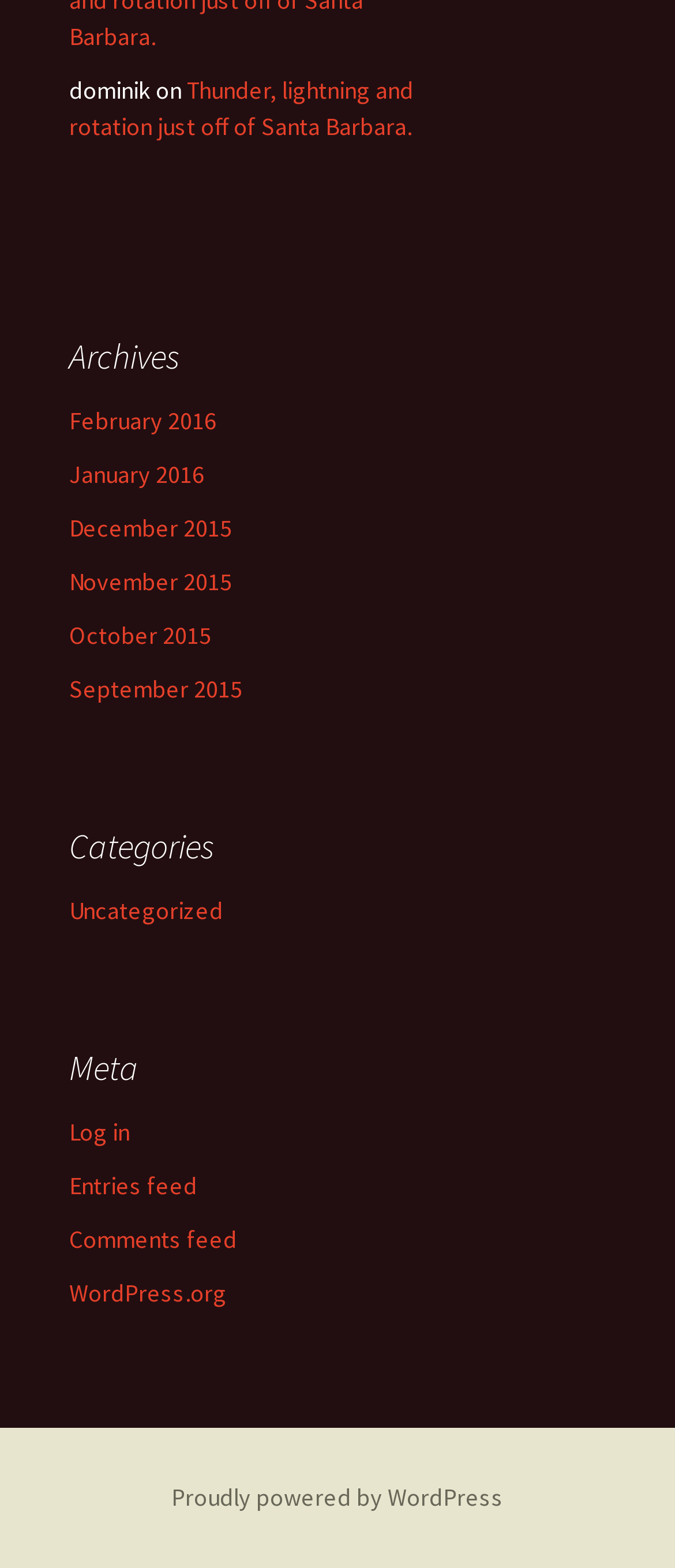How many archive links are there?
Kindly give a detailed and elaborate answer to the question.

The archive links are listed under the 'Archives' heading, and there are 5 links: 'February 2016', 'January 2016', 'December 2015', 'November 2015', and 'October 2015'.